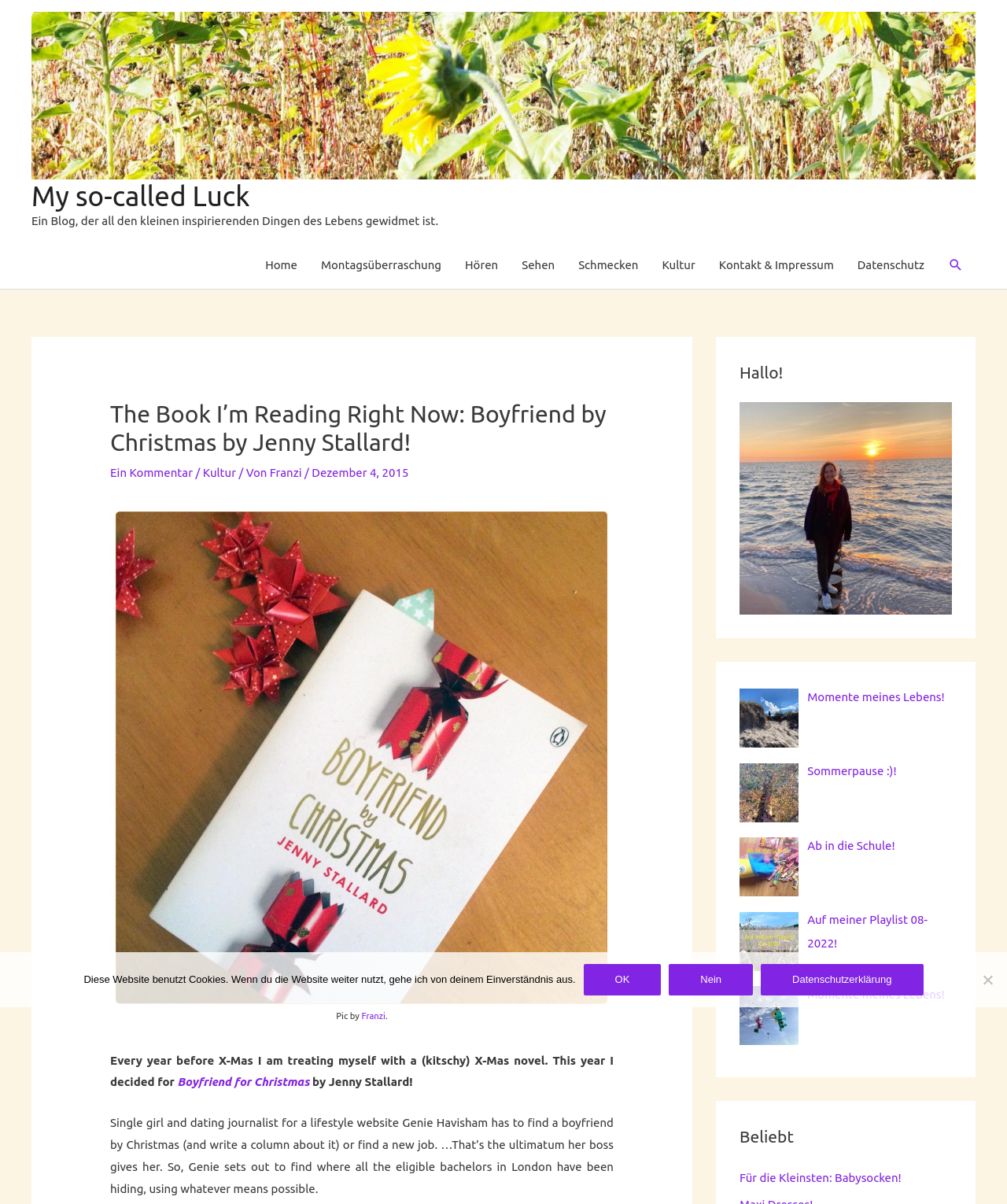What is the name of the blog?
Refer to the image and give a detailed response to the question.

The name of the blog can be found in the top-left corner of the webpage, where it says 'My so-called Luck' in the link and image elements.